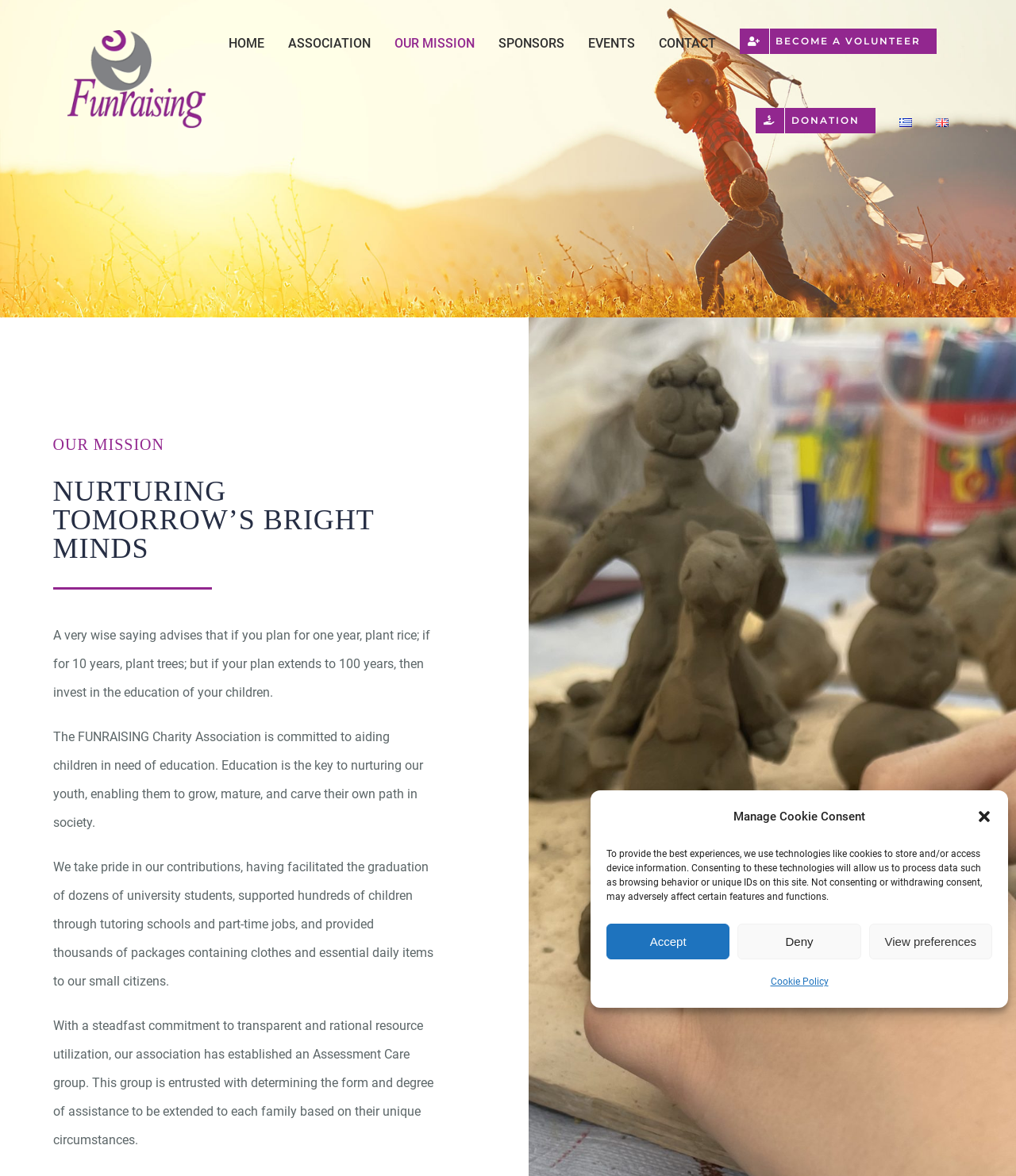Bounding box coordinates are given in the format (top-left x, top-left y, bottom-right x, bottom-right y). All values should be floating point numbers between 0 and 1. Provide the bounding box coordinate for the UI element described as: Deny

[0.726, 0.785, 0.847, 0.816]